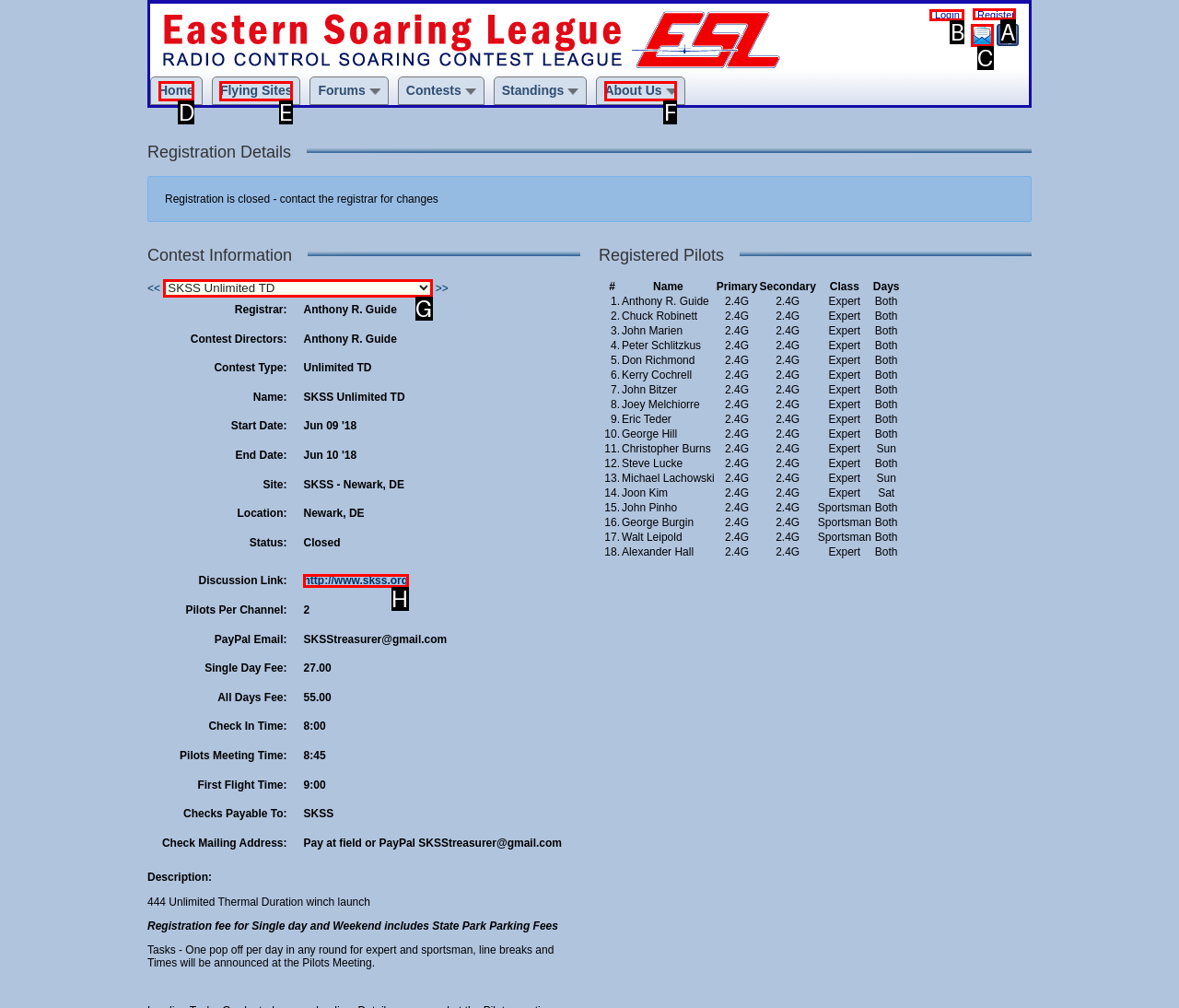Choose the letter of the option that needs to be clicked to perform the task: Click on the 'Register' link. Answer with the letter.

A